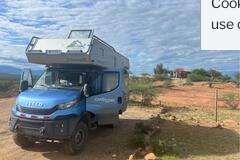What is the setting of the image?
Kindly offer a comprehensive and detailed response to the question.

The setting of the image is remote and tranquil, as suggested by the caption that describes the background as having 'hints of greenery and a distant structure' and the overall atmosphere as 'ideal for outdoor adventures'.